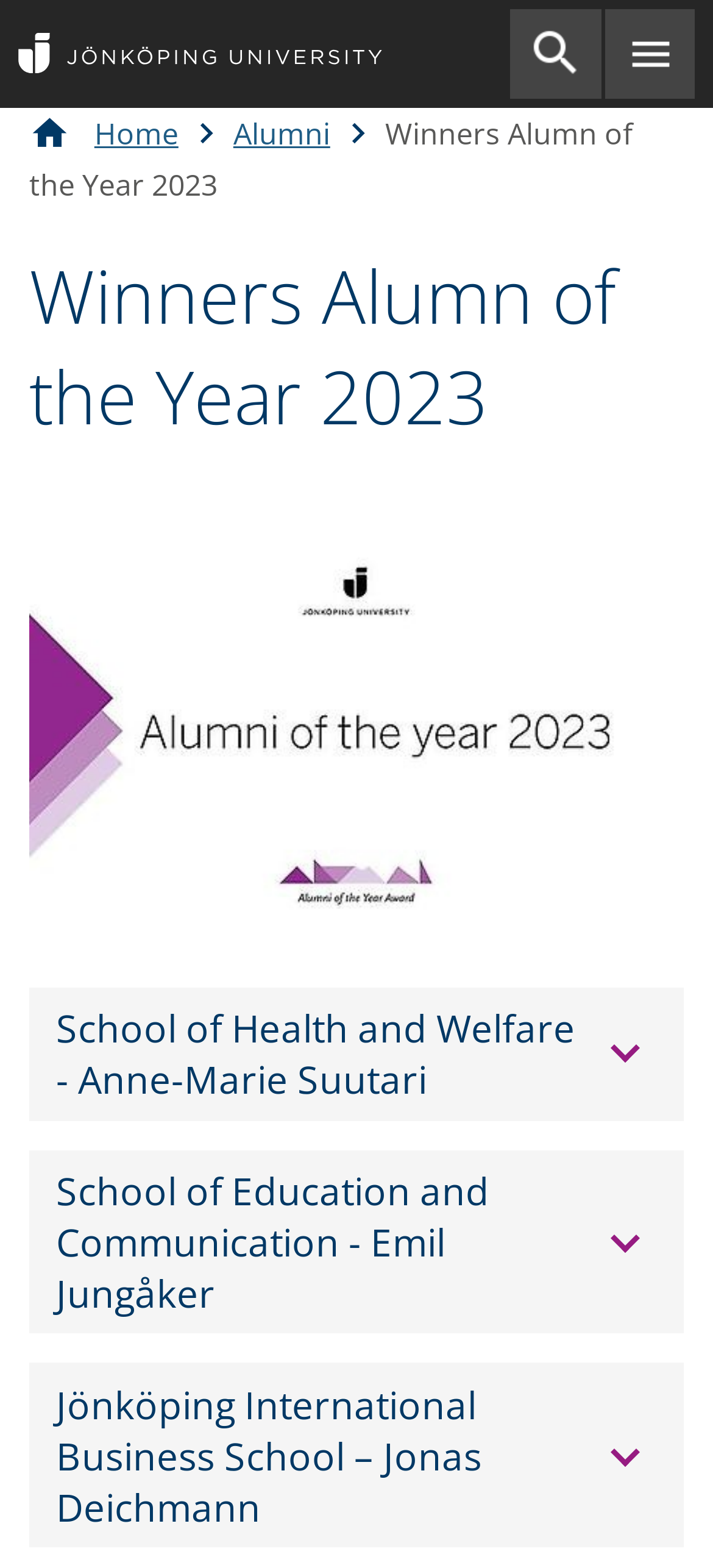Generate the text content of the main heading of the webpage.

Winners Alumn of the Year 2023